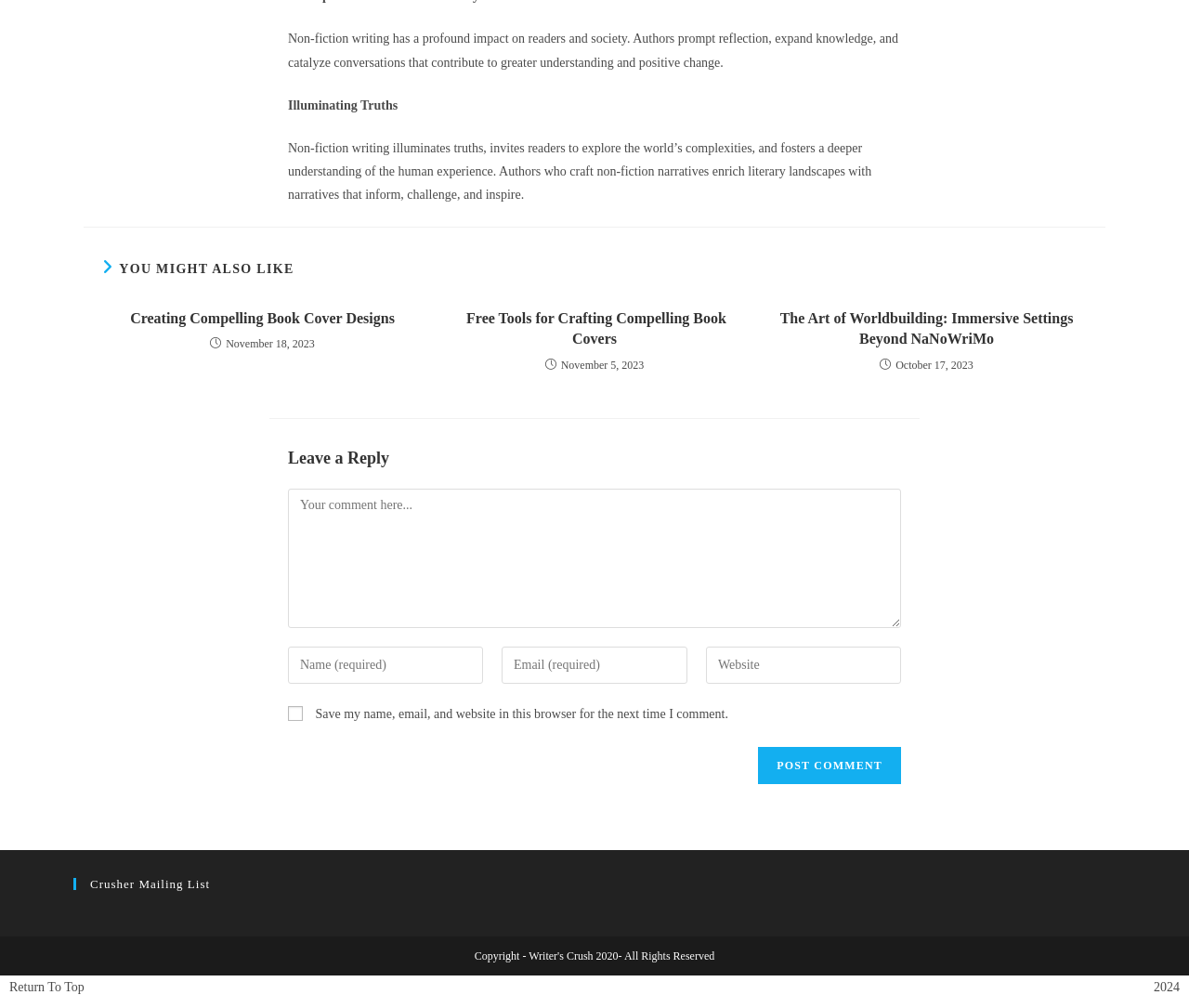Reply to the question below using a single word or brief phrase:
What is the main topic of the webpage?

Non-fiction writing